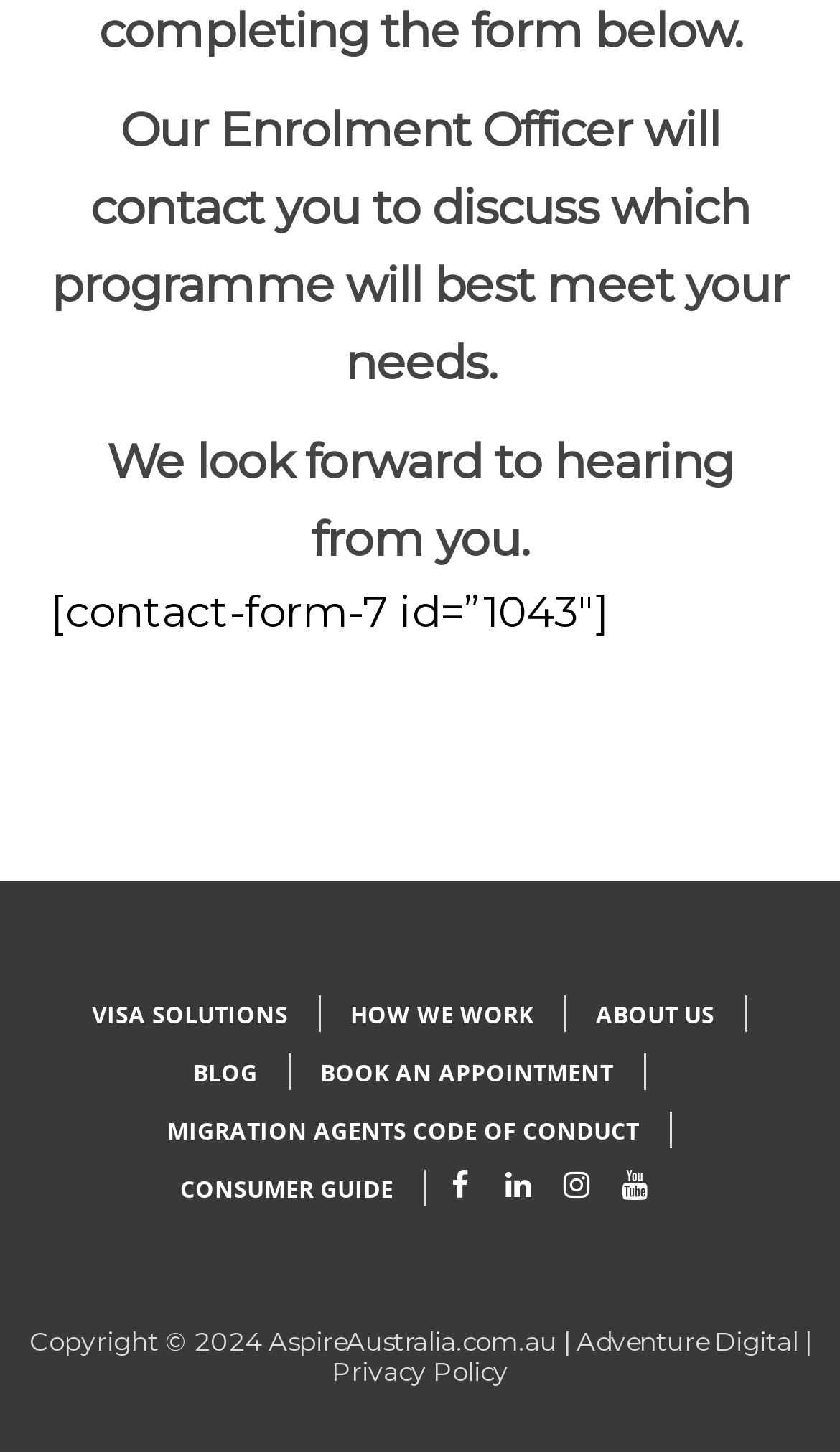Indicate the bounding box coordinates of the clickable region to achieve the following instruction: "Search for something."

None